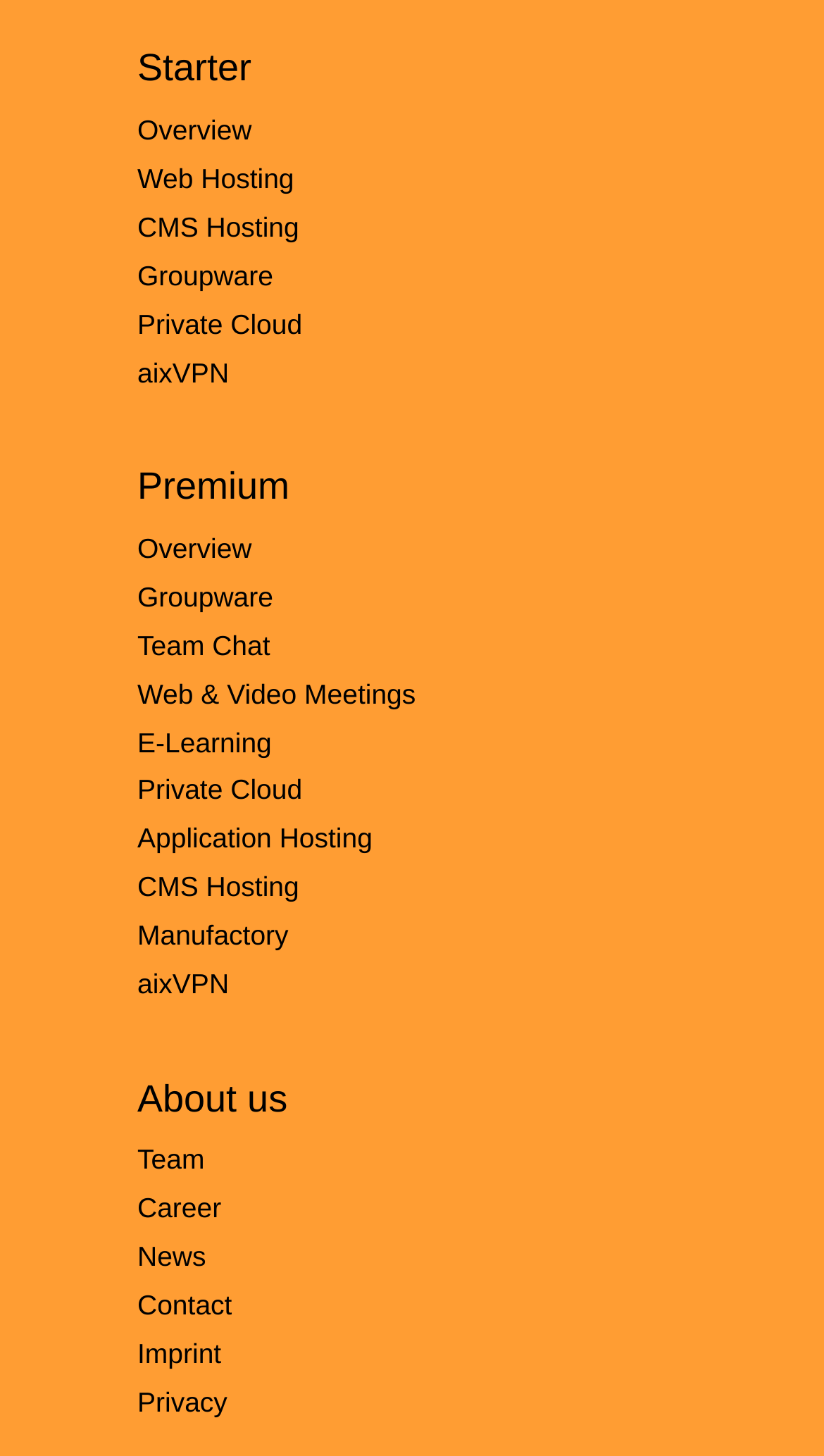Could you provide the bounding box coordinates for the portion of the screen to click to complete this instruction: "Contact us"?

[0.167, 0.885, 0.282, 0.907]